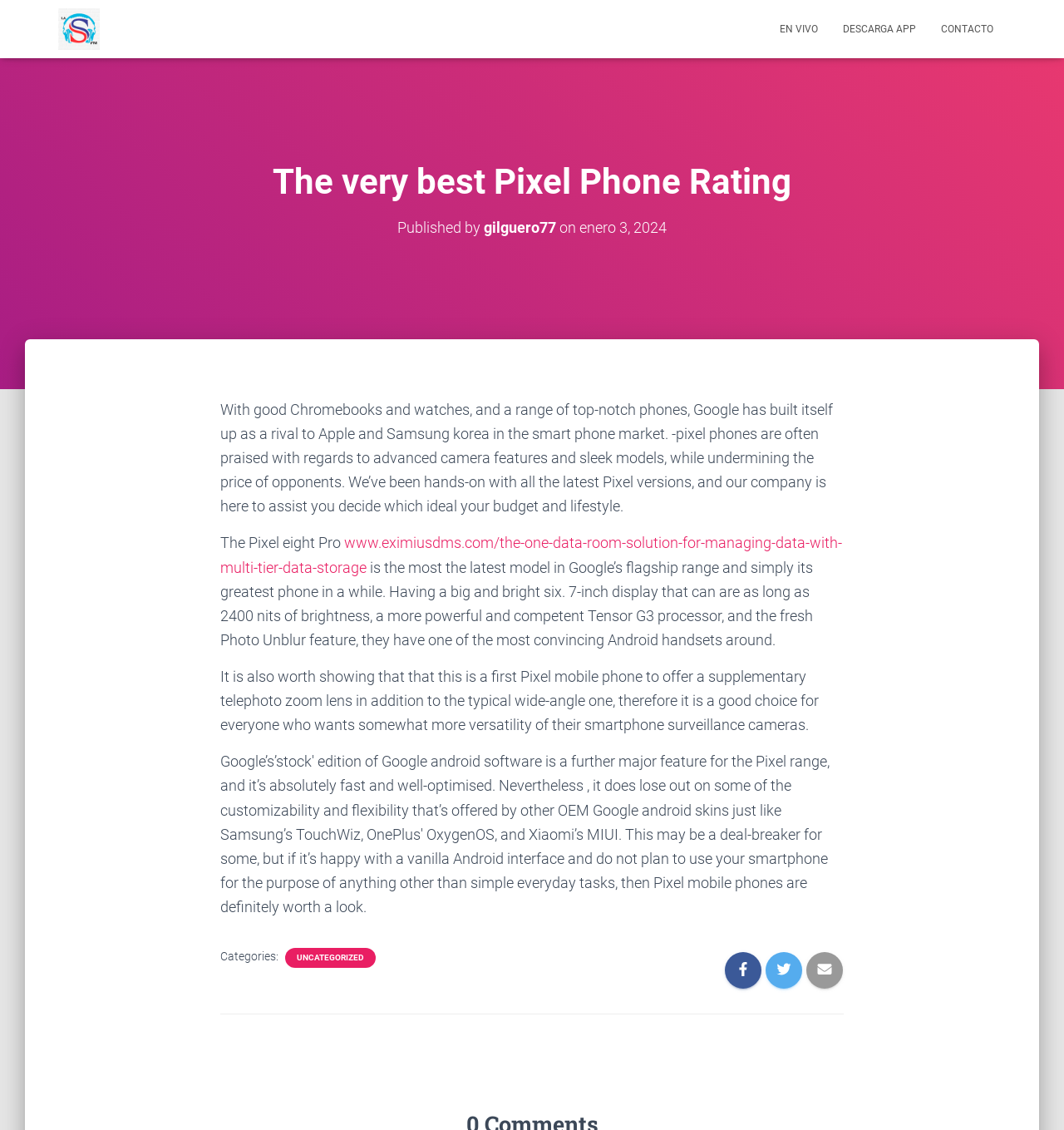What is the name of the latest Pixel phone model?
Could you please answer the question thoroughly and with as much detail as possible?

The question asks for the name of the latest Pixel phone model. From the webpage, we can see that the text 'The Pixel 8 Pro' is mentioned, which is described as 'the most latest model in Google’s flagship range and simply its greatest phone in a while.' Therefore, the answer is Pixel 8 Pro.